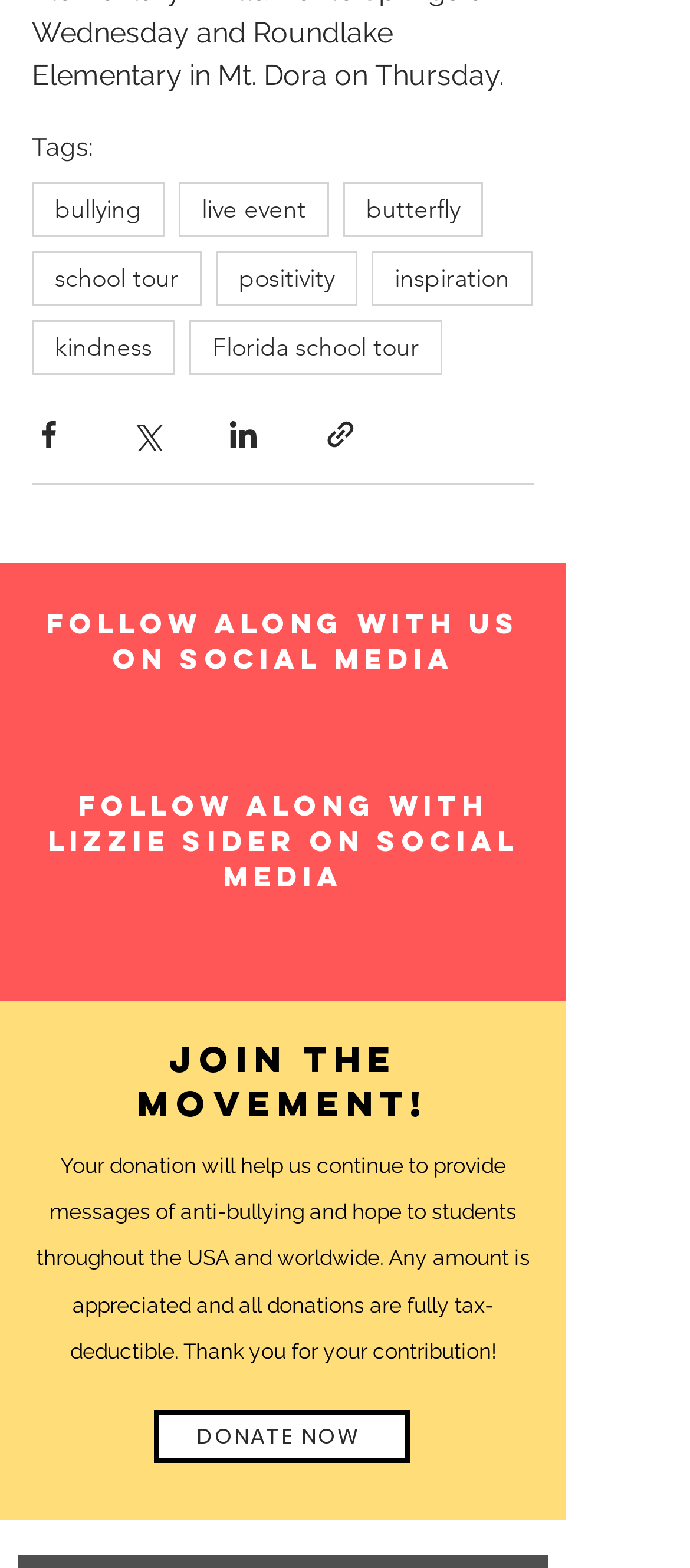Please identify the bounding box coordinates for the region that you need to click to follow this instruction: "Share via Facebook".

[0.046, 0.266, 0.095, 0.288]